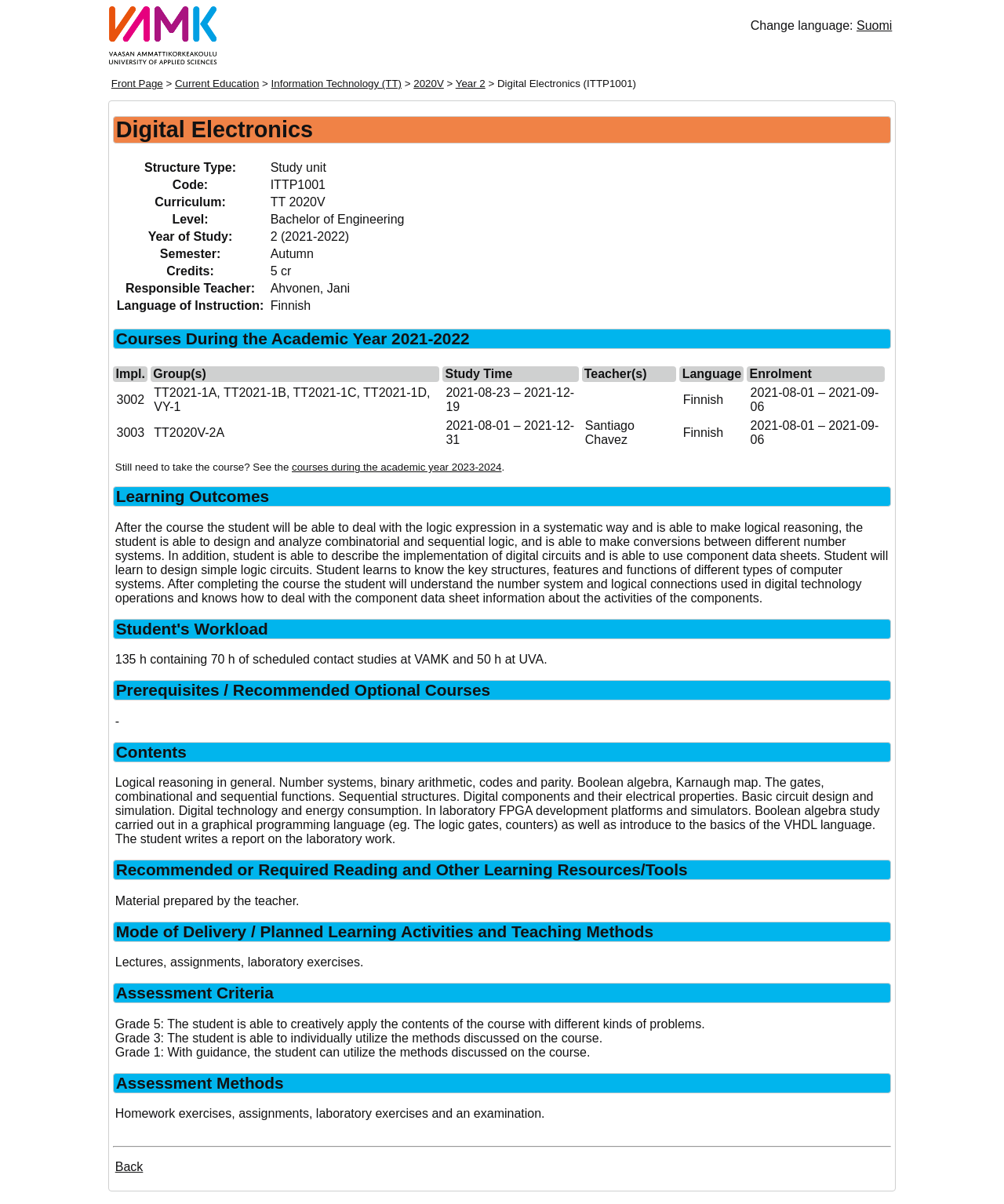Give a detailed overview of the webpage's appearance and contents.

The webpage is about the course "Digital Electronics (ITTP1001)" offered by VAMK (Vaasa University of Applied Sciences) in the Information Technology program (TT 2020V). 

At the top of the page, there is a link to VAMK's logo and a language selection option. Below that, there is a navigation menu with links to the front page, current education, information technology, and year 2. 

The main content of the page is divided into several sections. The first section displays the course details, including the structure type, code, curriculum, level, year of study, semester, credits, responsible teacher, and language of instruction. 

The second section lists the courses during the academic year 2021-2022, with columns for implementation, group, study time, teacher, language, and enrollment. There are two courses listed, with details about each course.

The third section provides information about the course, including learning outcomes, student workload, prerequisites, contents, recommended or required reading, and mode of delivery. The learning outcomes describe what students will be able to do after completing the course, including dealing with logic expressions, designing and analyzing combinatorial and sequential logic, and describing the implementation of digital circuits. The student workload is 135 hours, with 70 hours of scheduled contact studies and 50 hours of self-study. There are no prerequisites or recommended optional courses listed. The contents of the course cover logical reasoning, number systems, Boolean algebra, digital components, and laboratory exercises. The recommended reading material is prepared by the teacher, and the mode of delivery includes lectures, assignments, and laboratory exercises.